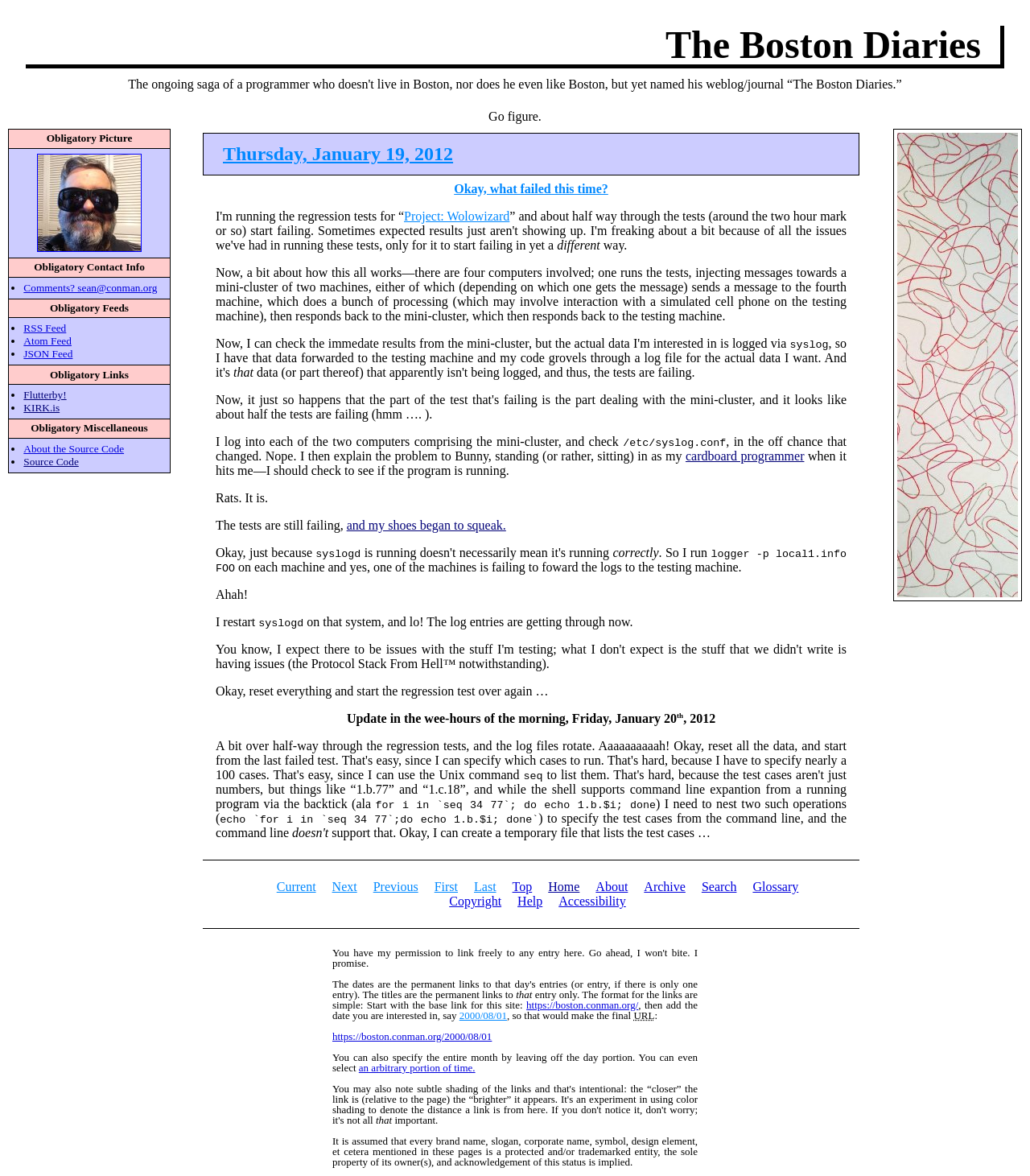Please reply to the following question using a single word or phrase: 
What is the date of the blog post?

Thursday, January 19, 2012